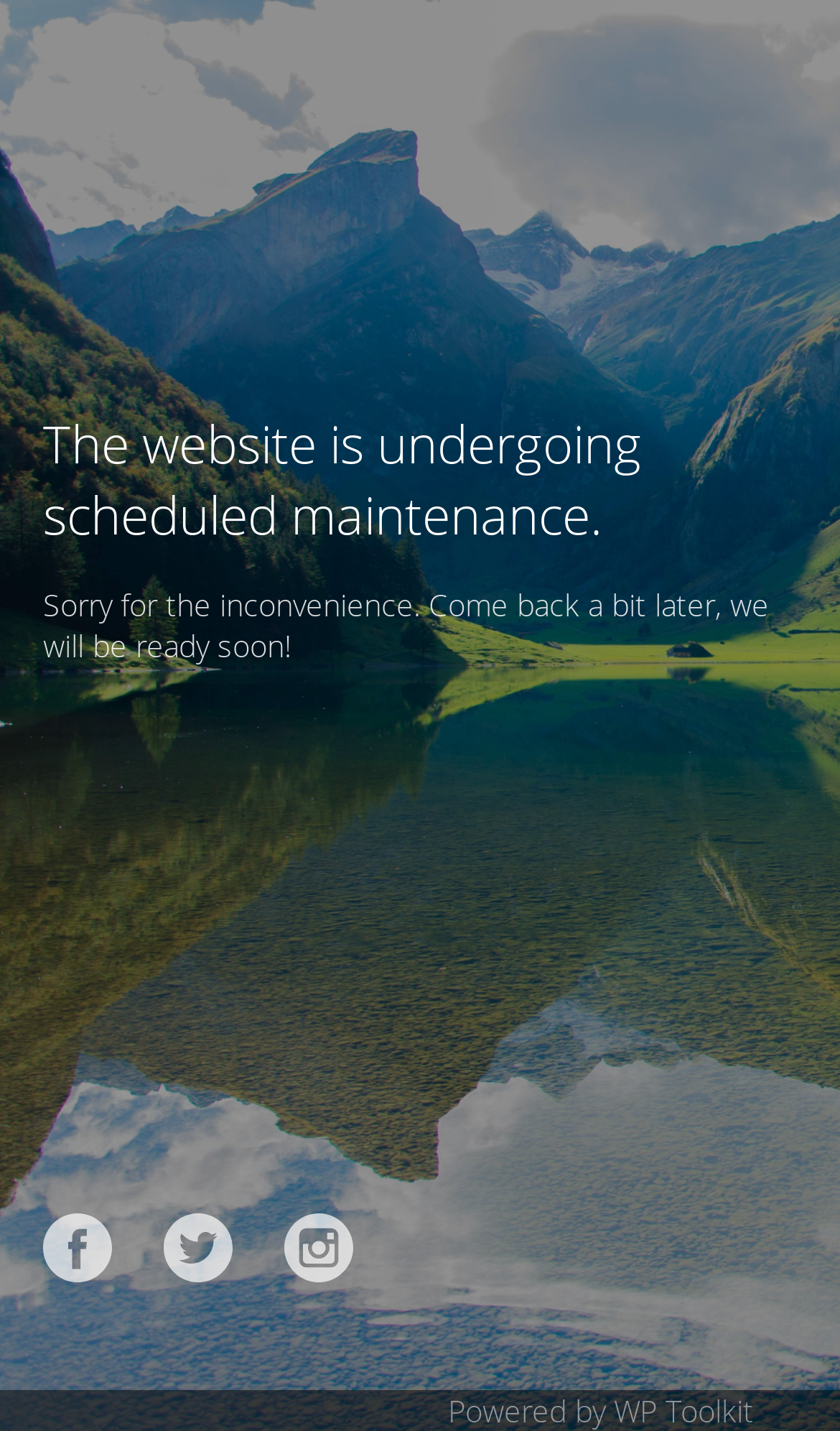Identify and extract the heading text of the webpage.

The website is undergoing scheduled maintenance.